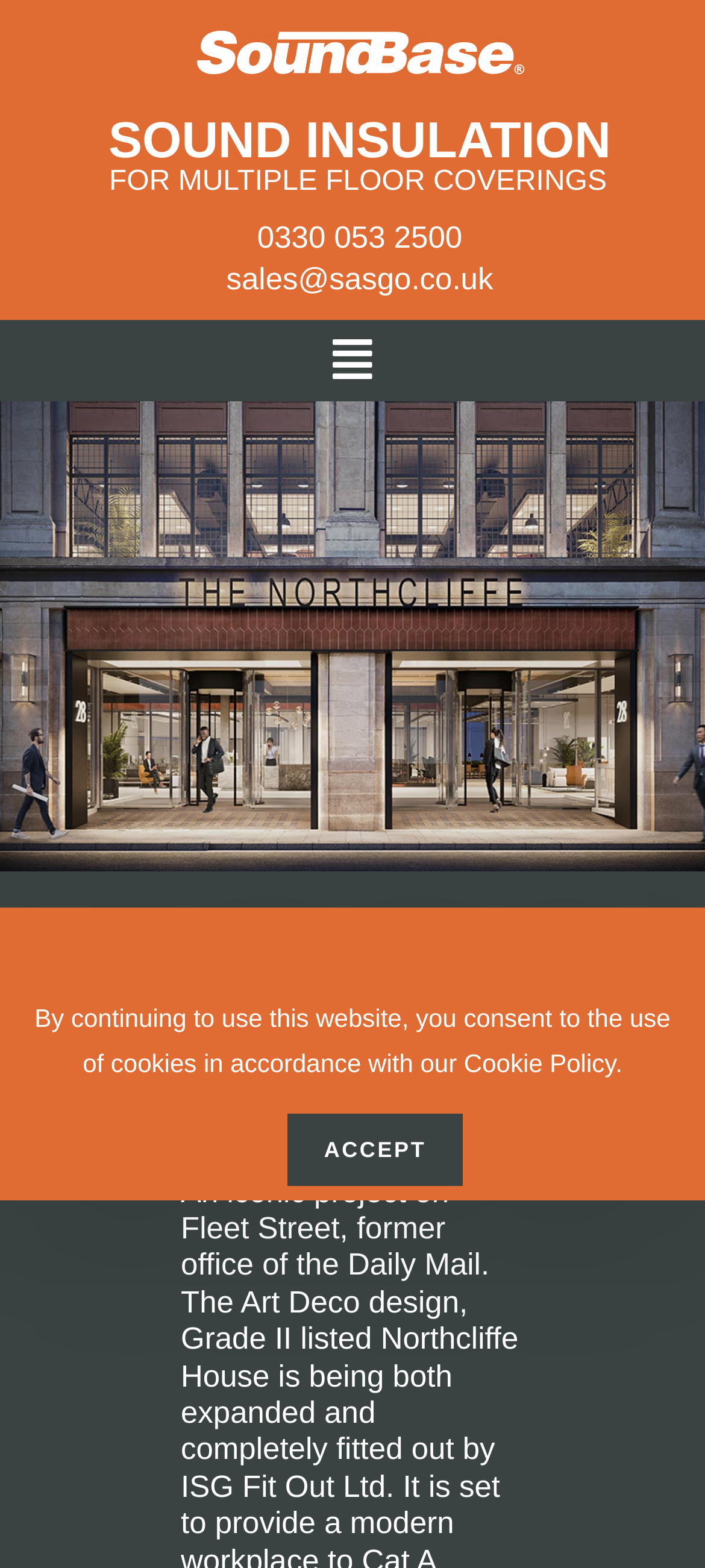What is the topic related to multiple floor coverings?
From the details in the image, provide a complete and detailed answer to the question.

The topic related to multiple floor coverings can be inferred from the StaticText element 'FOR MULTIPLE FLOOR COVERINGS' which is a sibling element of the heading element 'SOUND INSULATION'.